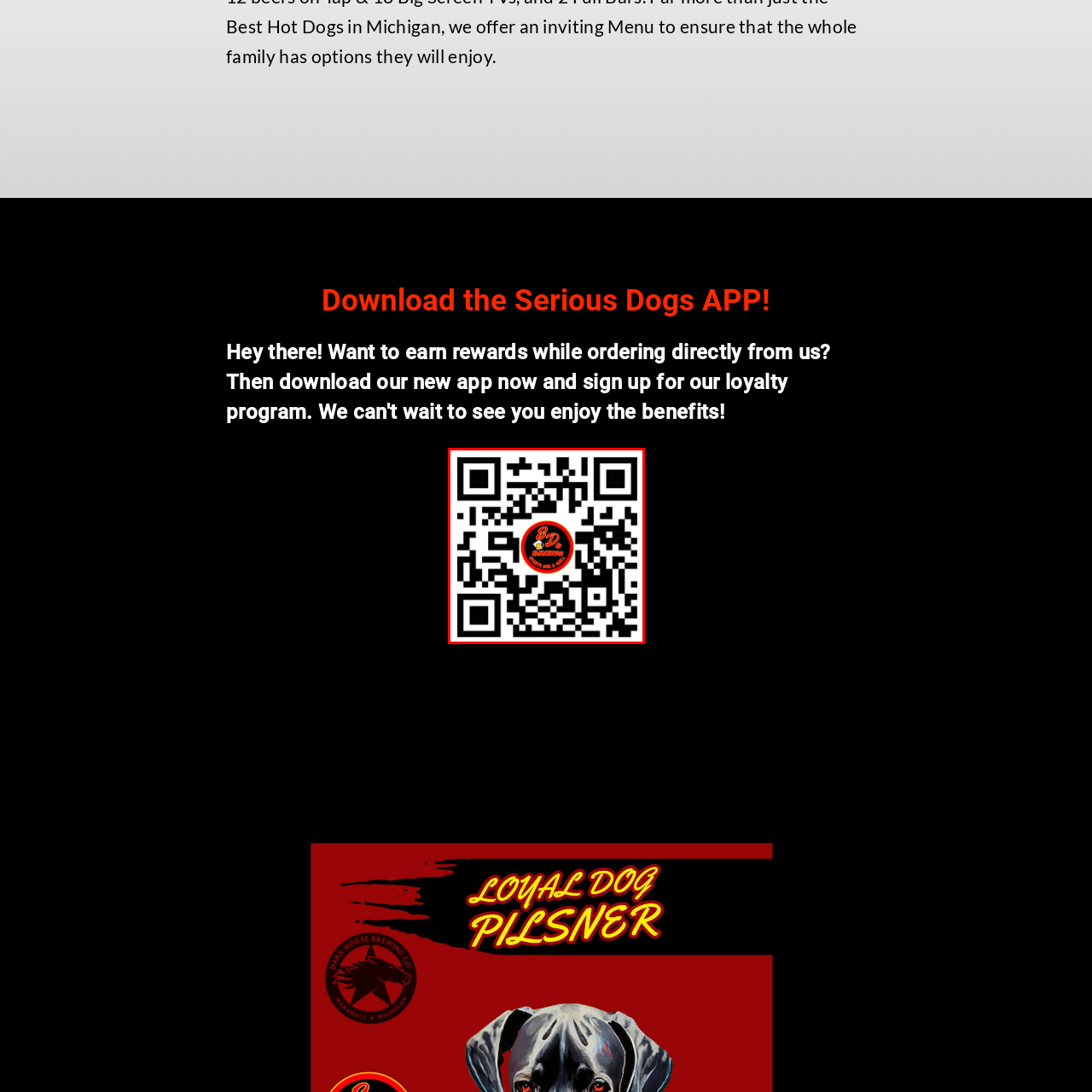What are the colors used in the QR code? Observe the image within the red bounding box and give a one-word or short-phrase answer.

Black, white, and red